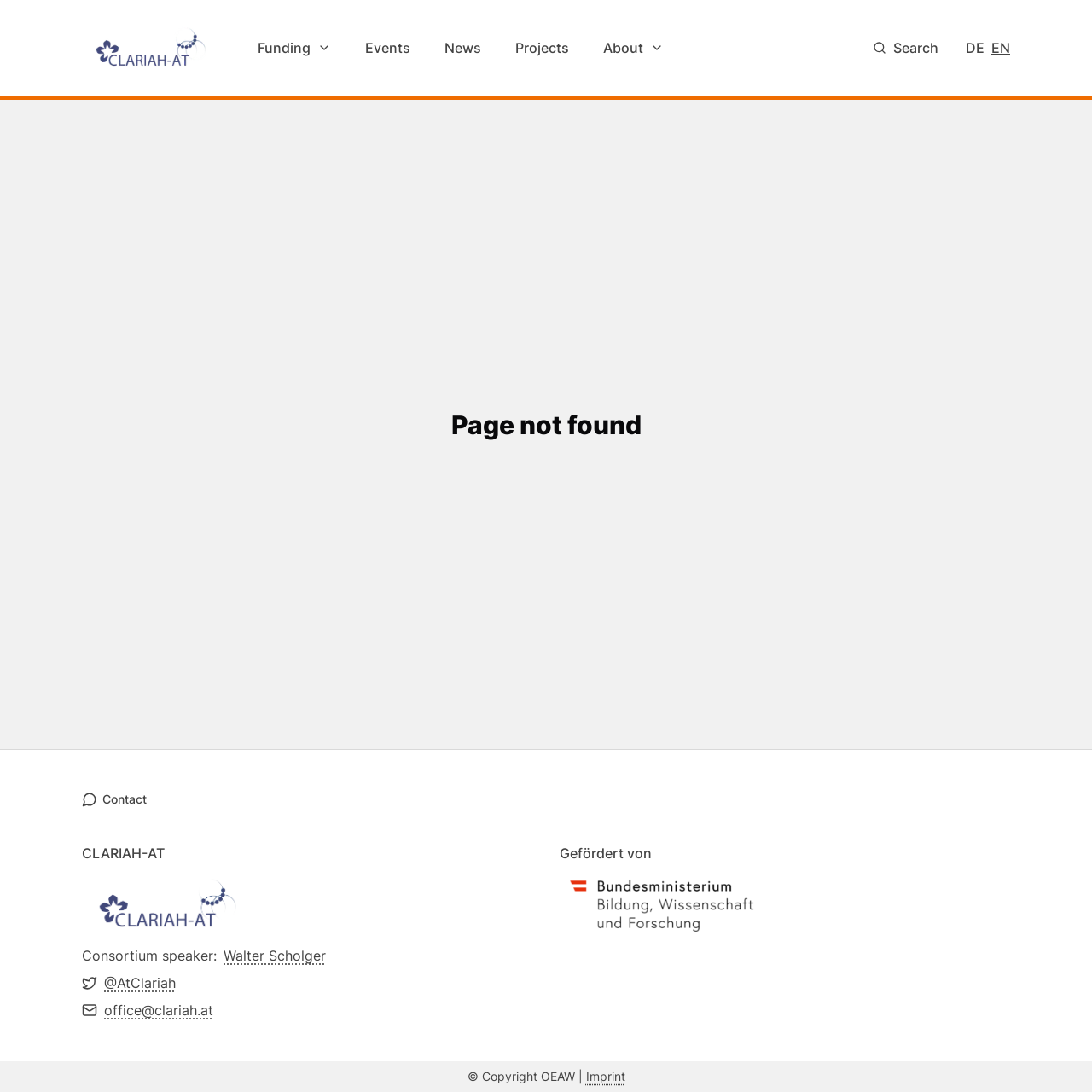Answer in one word or a short phrase: 
What is the email address of the office?

office@clariah.at